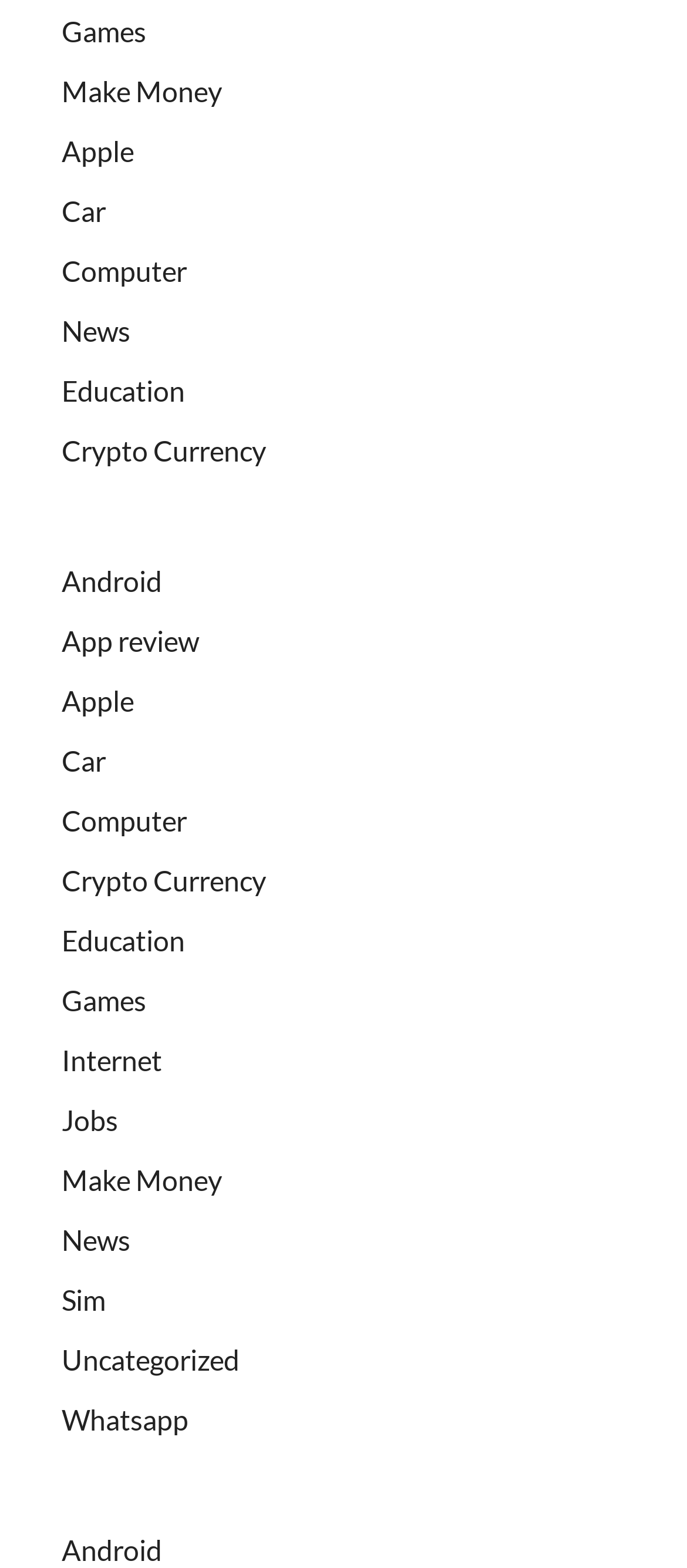Based on the element description "News", predict the bounding box coordinates of the UI element.

[0.09, 0.2, 0.19, 0.221]